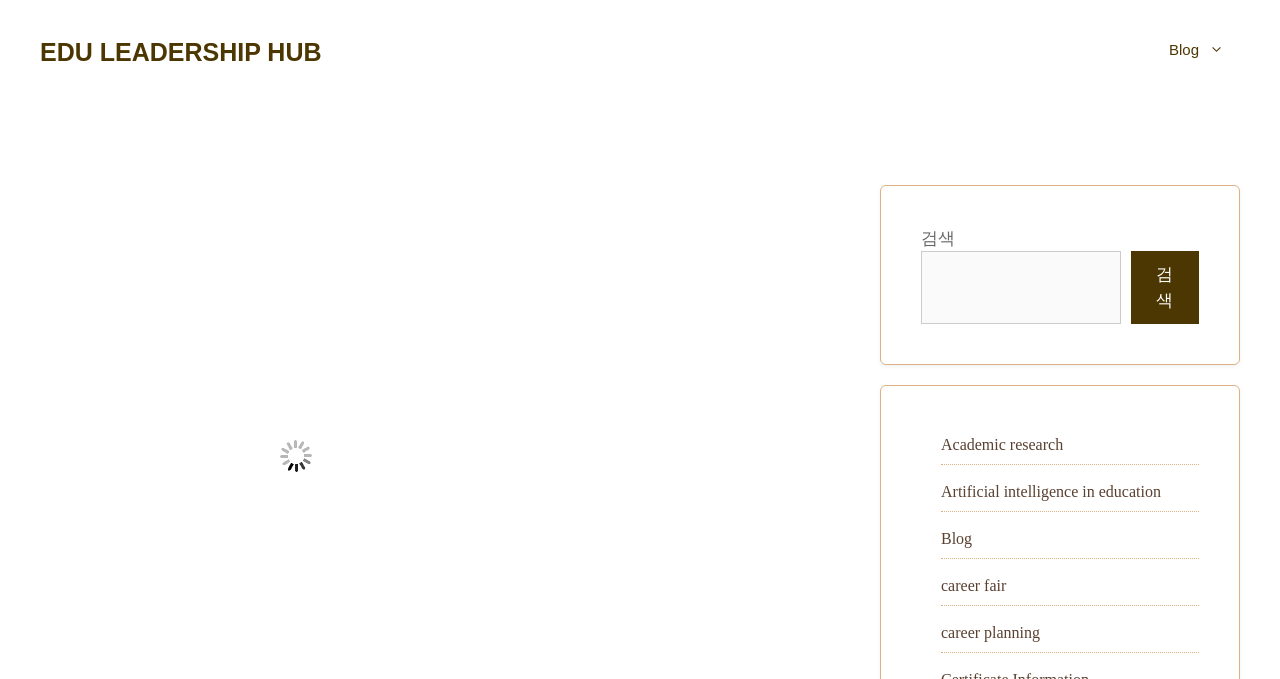Give the bounding box coordinates for the element described as: "Academic research".

[0.735, 0.643, 0.831, 0.668]